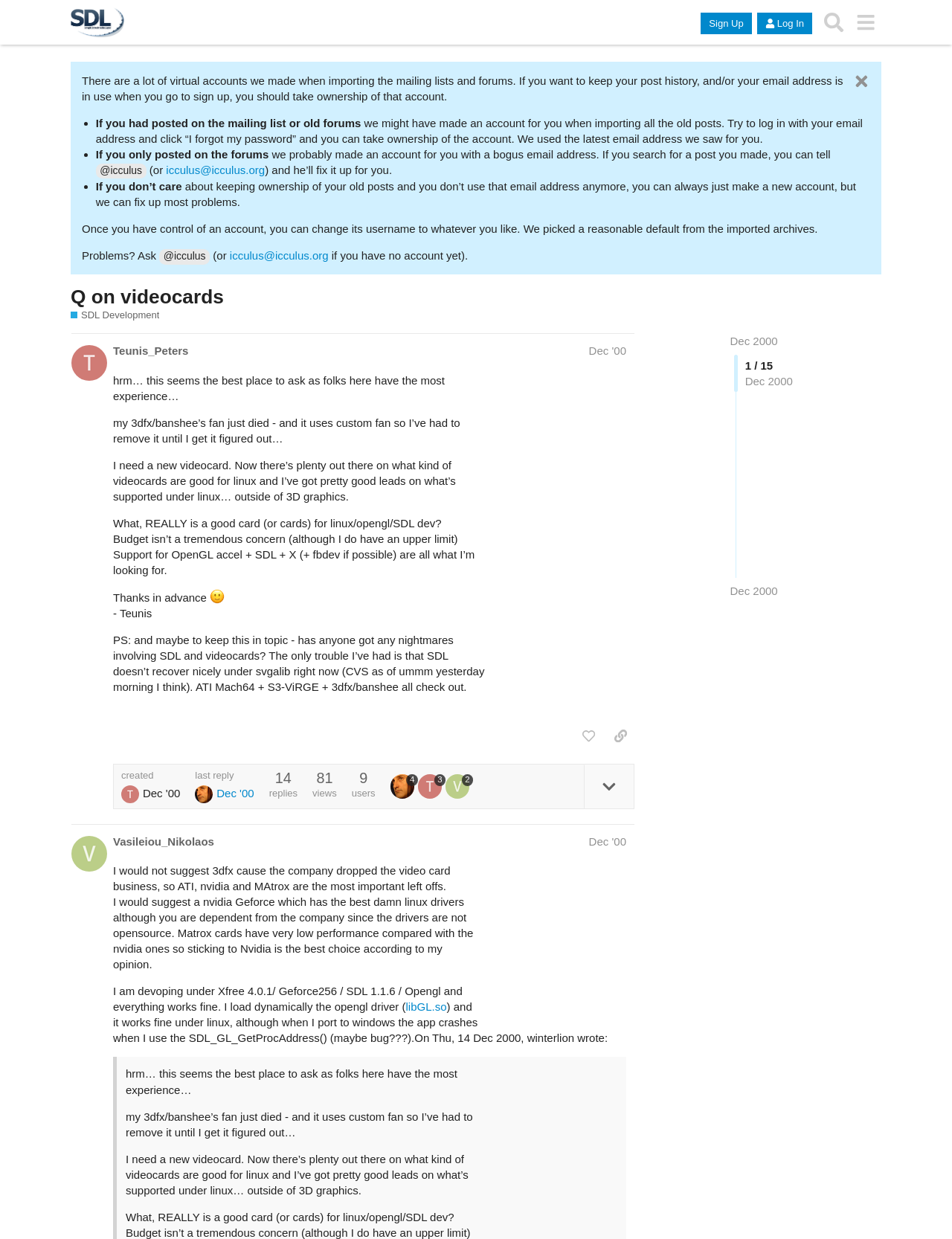Analyze the image and answer the question with as much detail as possible: 
How many replies are there in the topic?

The number of replies can be found at the bottom of the topic, where it says '14 replies'.